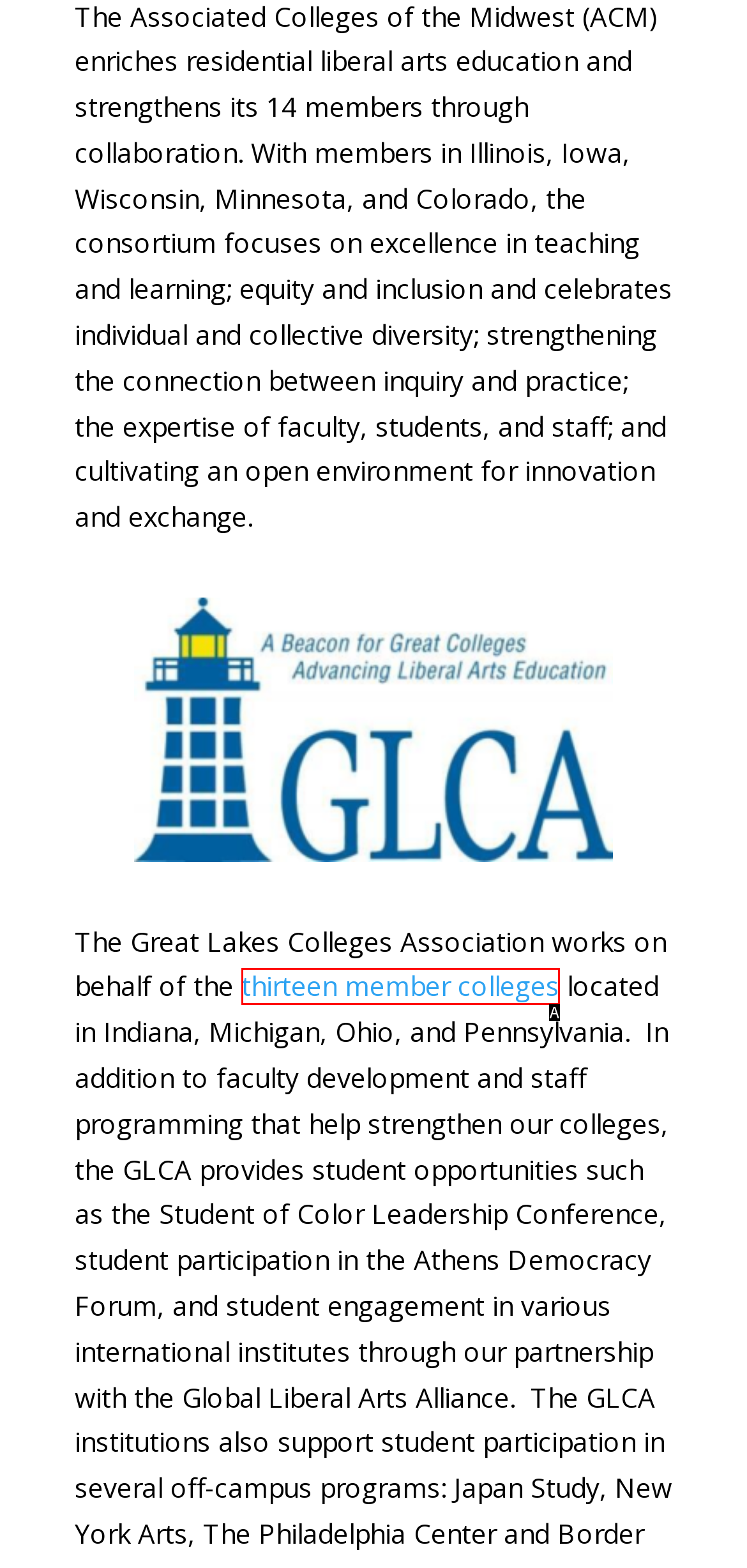From the description: thirteen member colleges, identify the option that best matches and reply with the letter of that option directly.

A